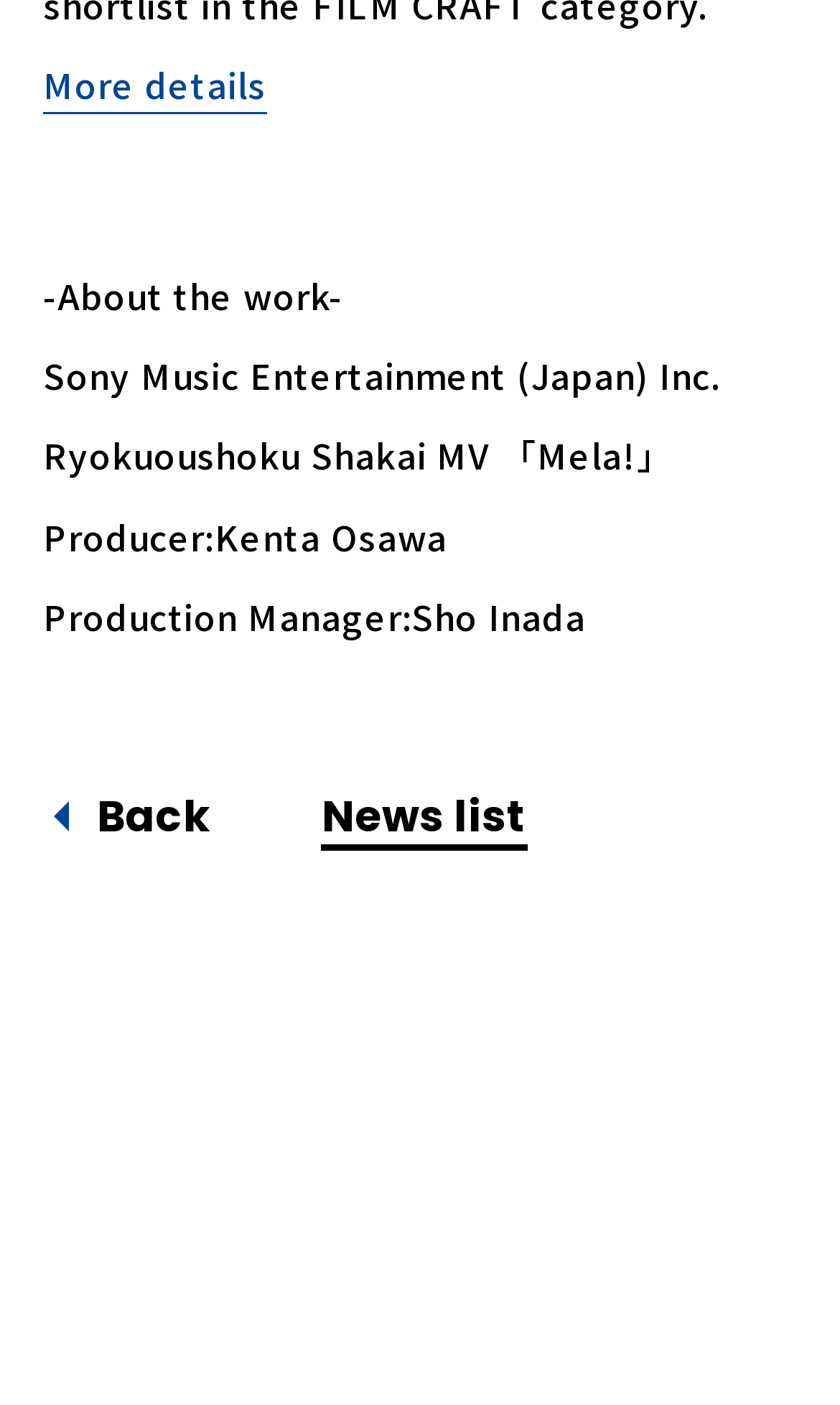Identify the bounding box for the UI element that is described as follows: "More details".

[0.051, 0.042, 0.317, 0.079]